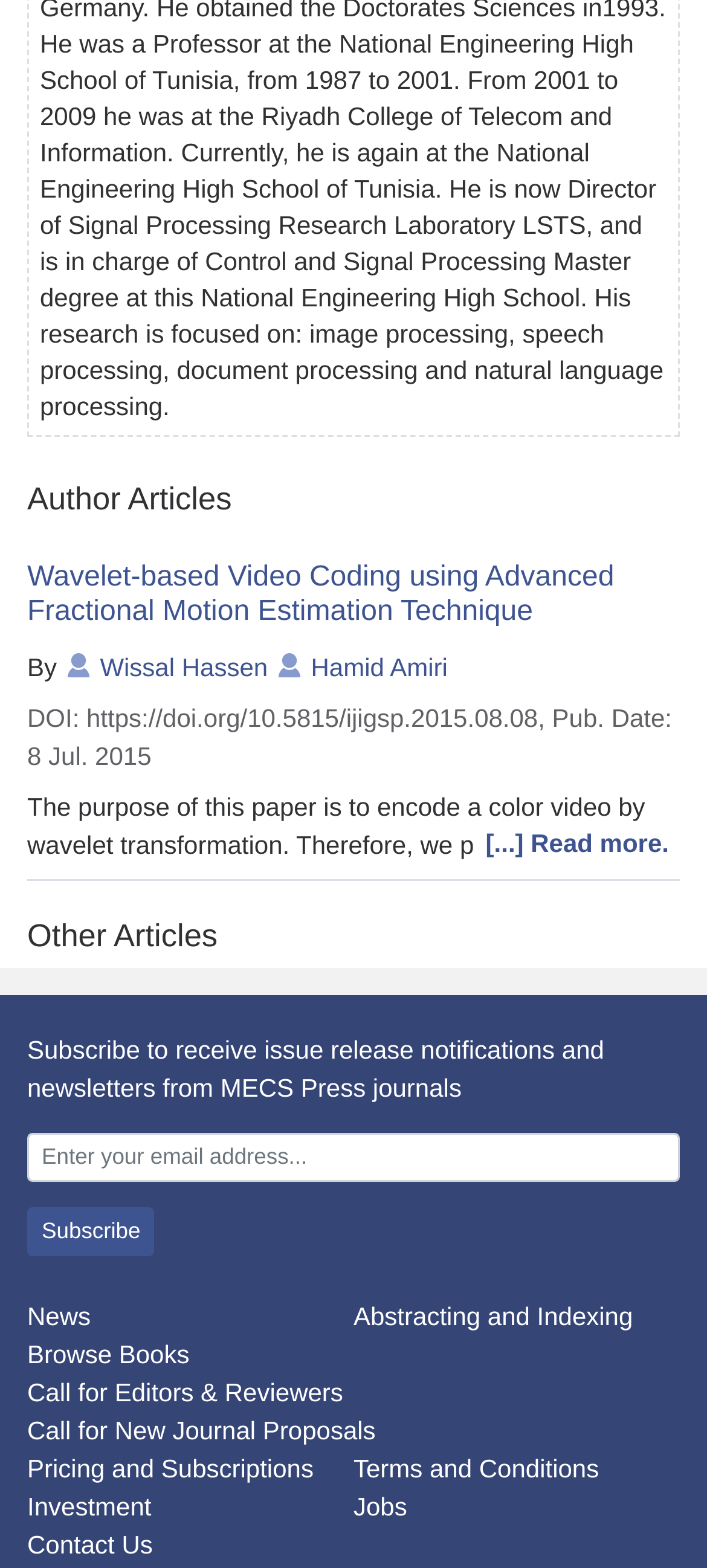Determine the bounding box coordinates of the clickable element to complete this instruction: "Browse books". Provide the coordinates in the format of four float numbers between 0 and 1, [left, top, right, bottom].

[0.038, 0.855, 0.268, 0.873]